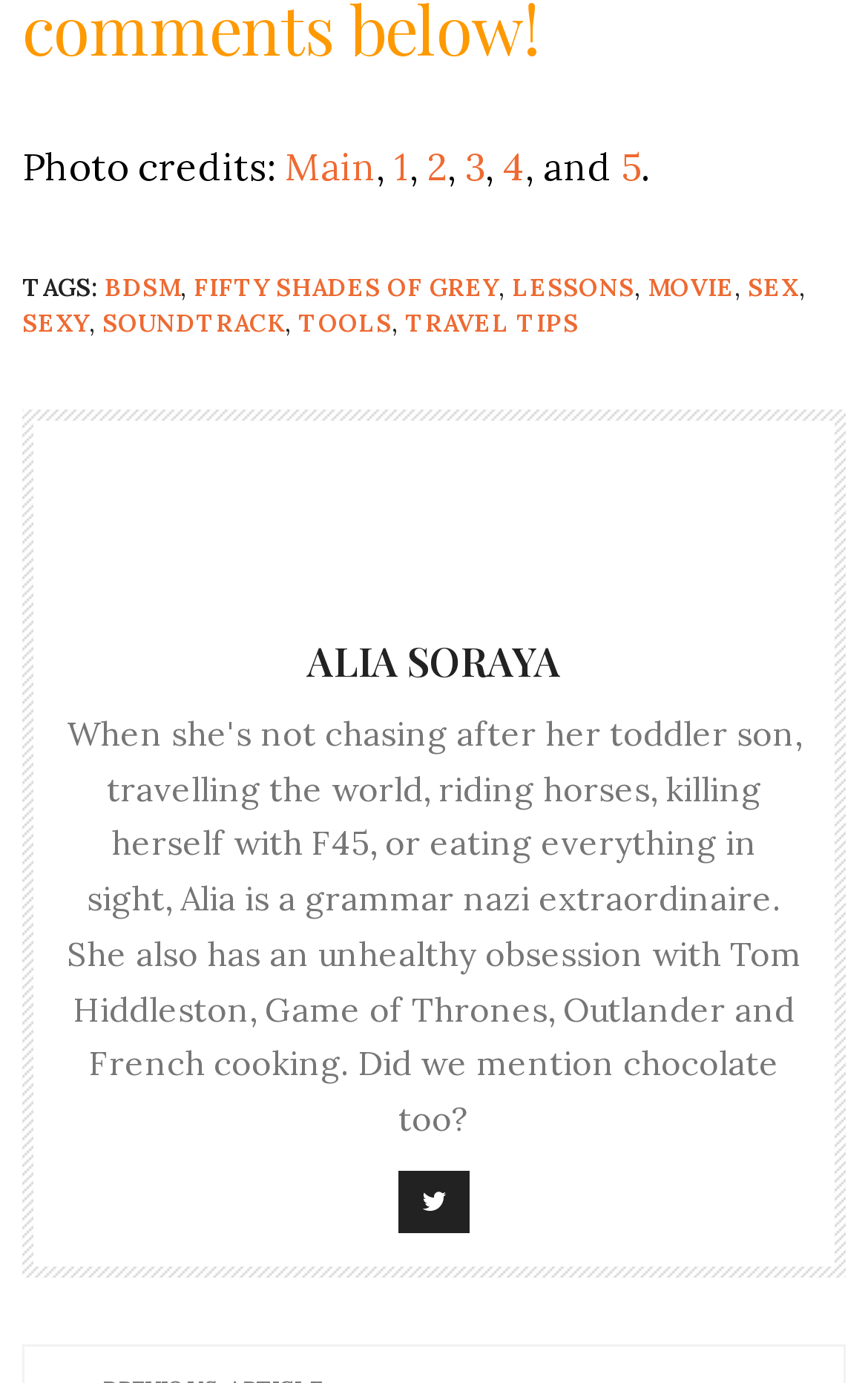How many links are there in the footer section?
Examine the image and provide an in-depth answer to the question.

The footer section has several links, including 'BDSM', 'FIFTY SHADES OF GREY', 'LESSONS', 'MOVIE', 'SEX', 'SEXY', 'SOUNDTRACK', 'TOOLS', and 'TRAVEL TIPS', totaling 9 links.